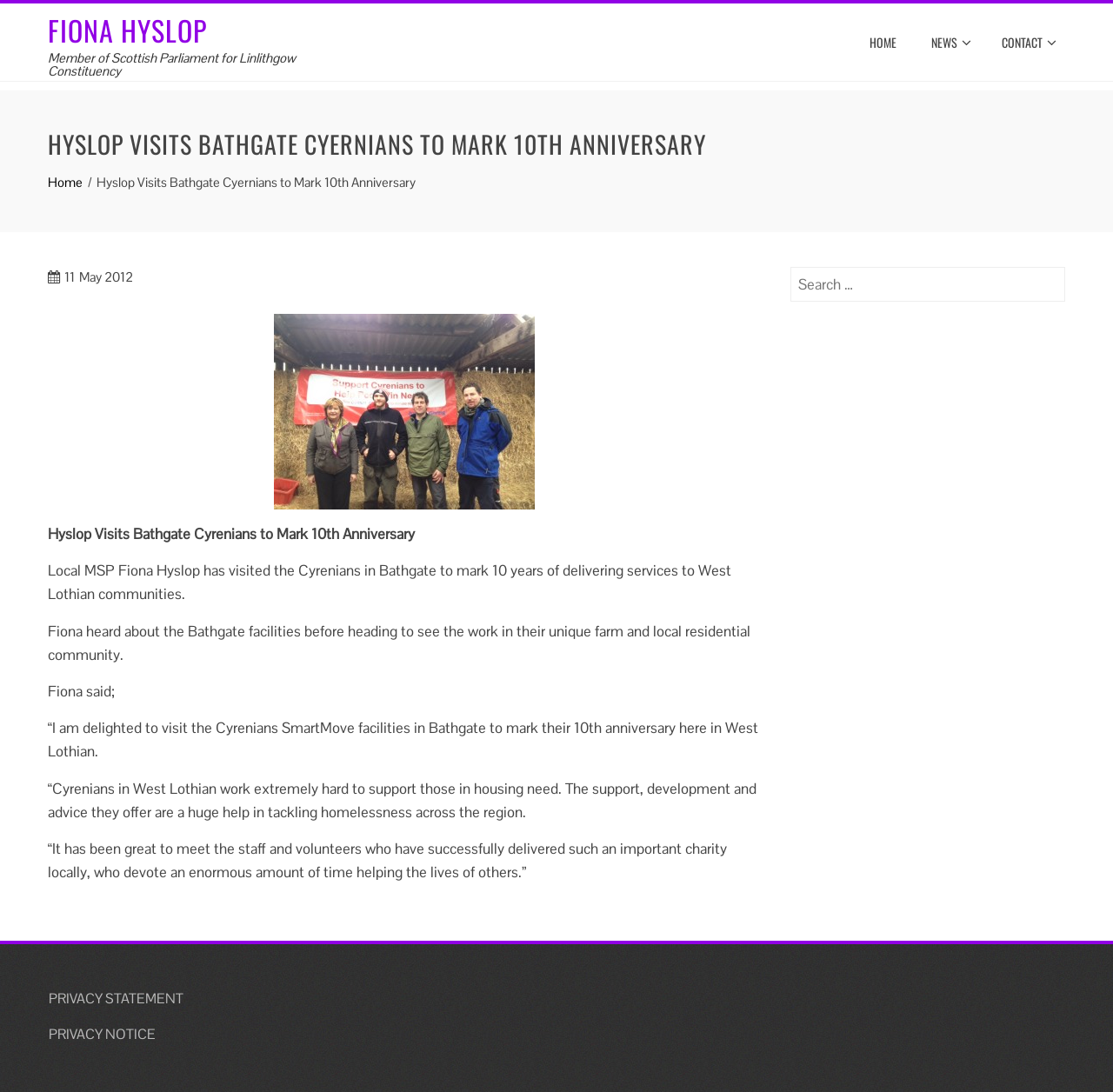Identify the bounding box coordinates for the UI element mentioned here: "title="Fiona with farming communities Cyrenians2"". Provide the coordinates as four float values between 0 and 1, i.e., [left, top, right, bottom].

[0.043, 0.287, 0.683, 0.467]